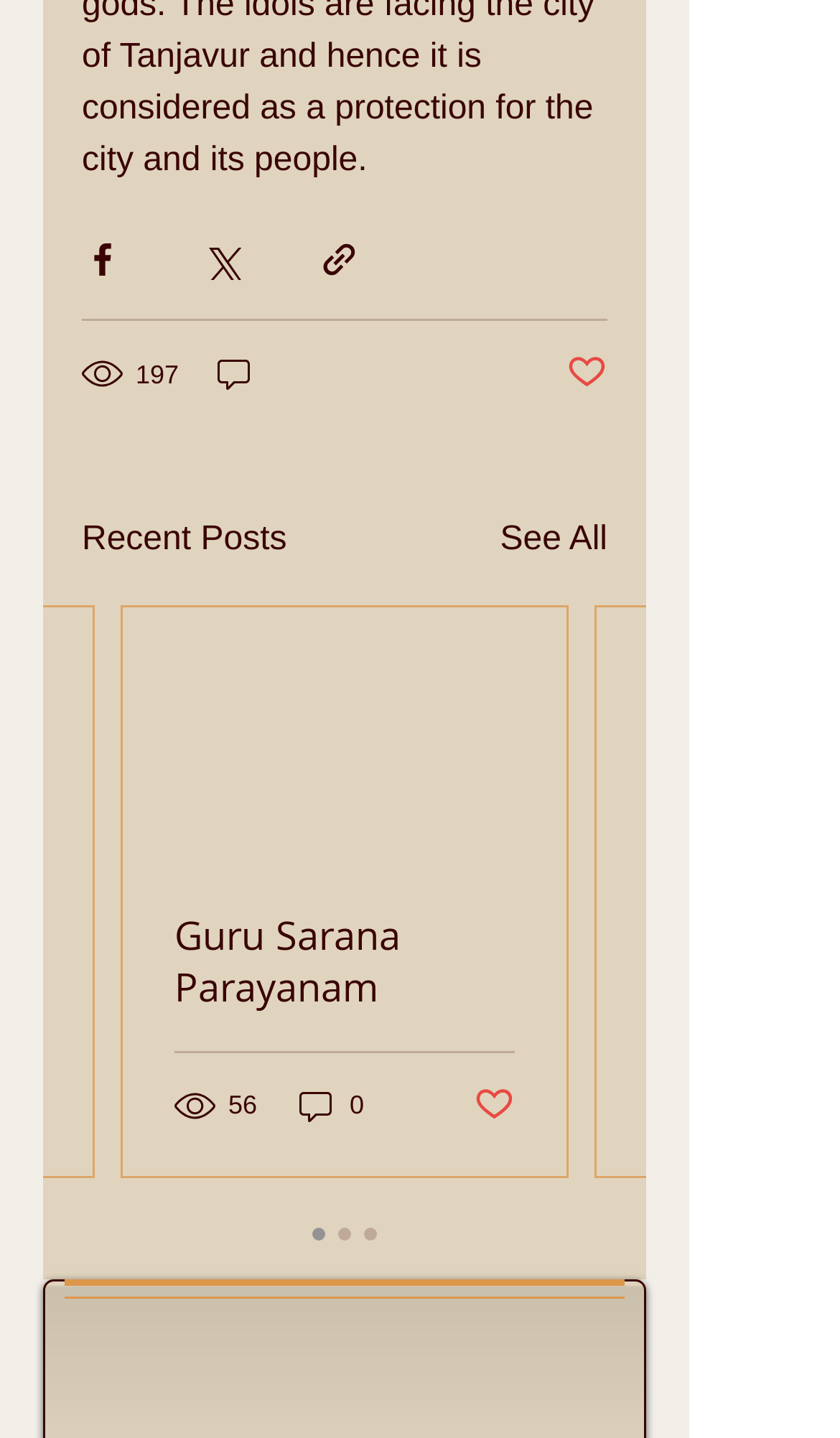Determine the coordinates of the bounding box that should be clicked to complete the instruction: "View recent posts". The coordinates should be represented by four float numbers between 0 and 1: [left, top, right, bottom].

[0.097, 0.358, 0.341, 0.394]